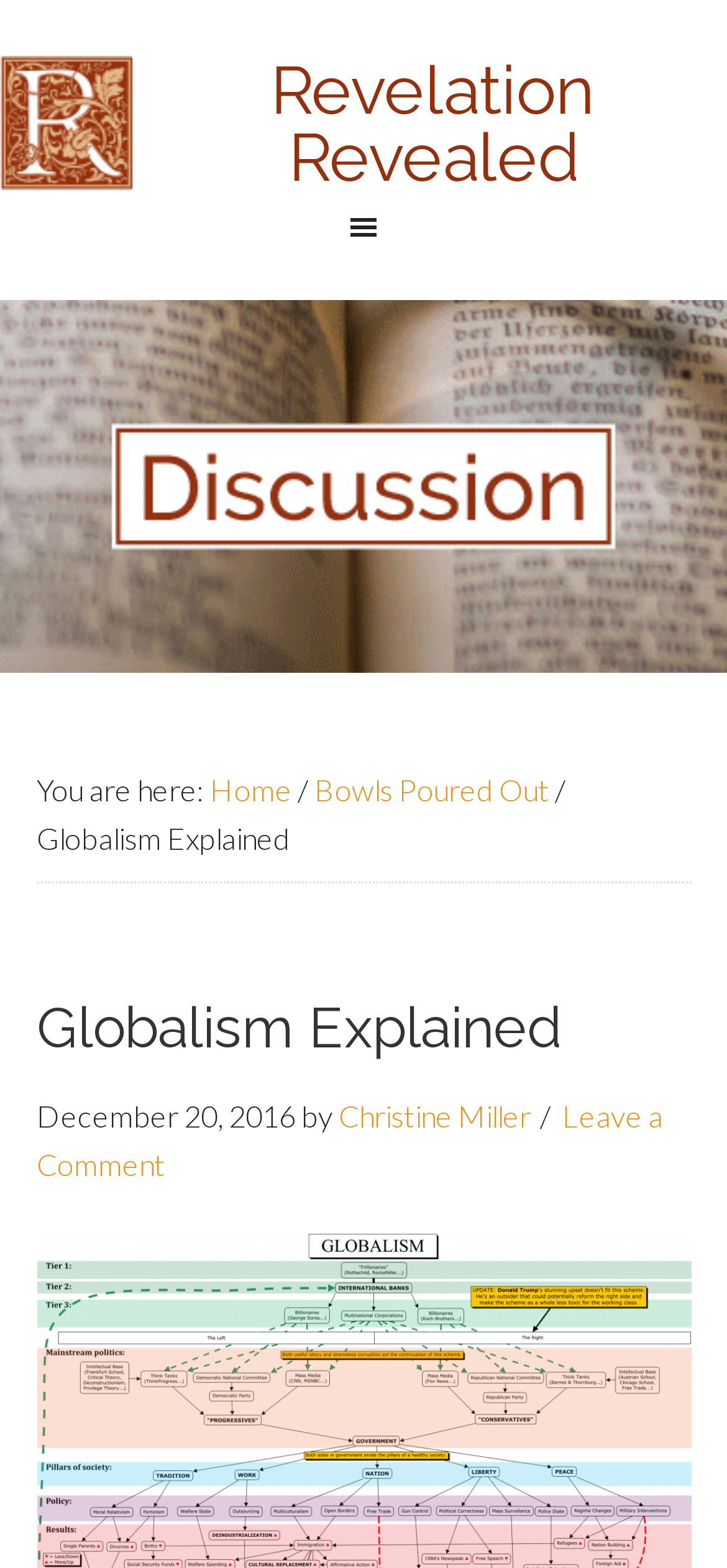What is the separator between breadcrumbs? Based on the image, give a response in one word or a short phrase.

/